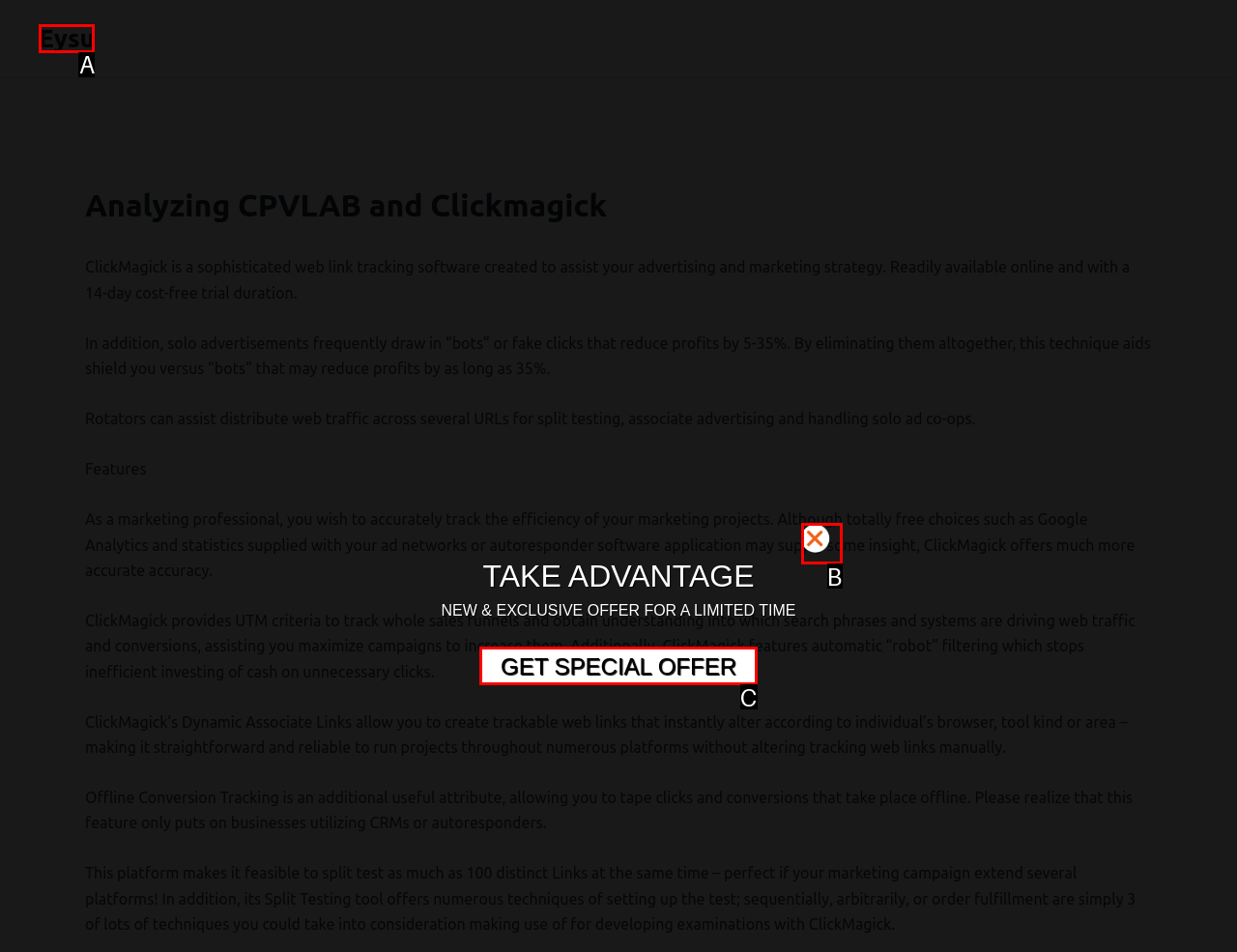Which HTML element fits the description: Eysu? Respond with the letter of the appropriate option directly.

A